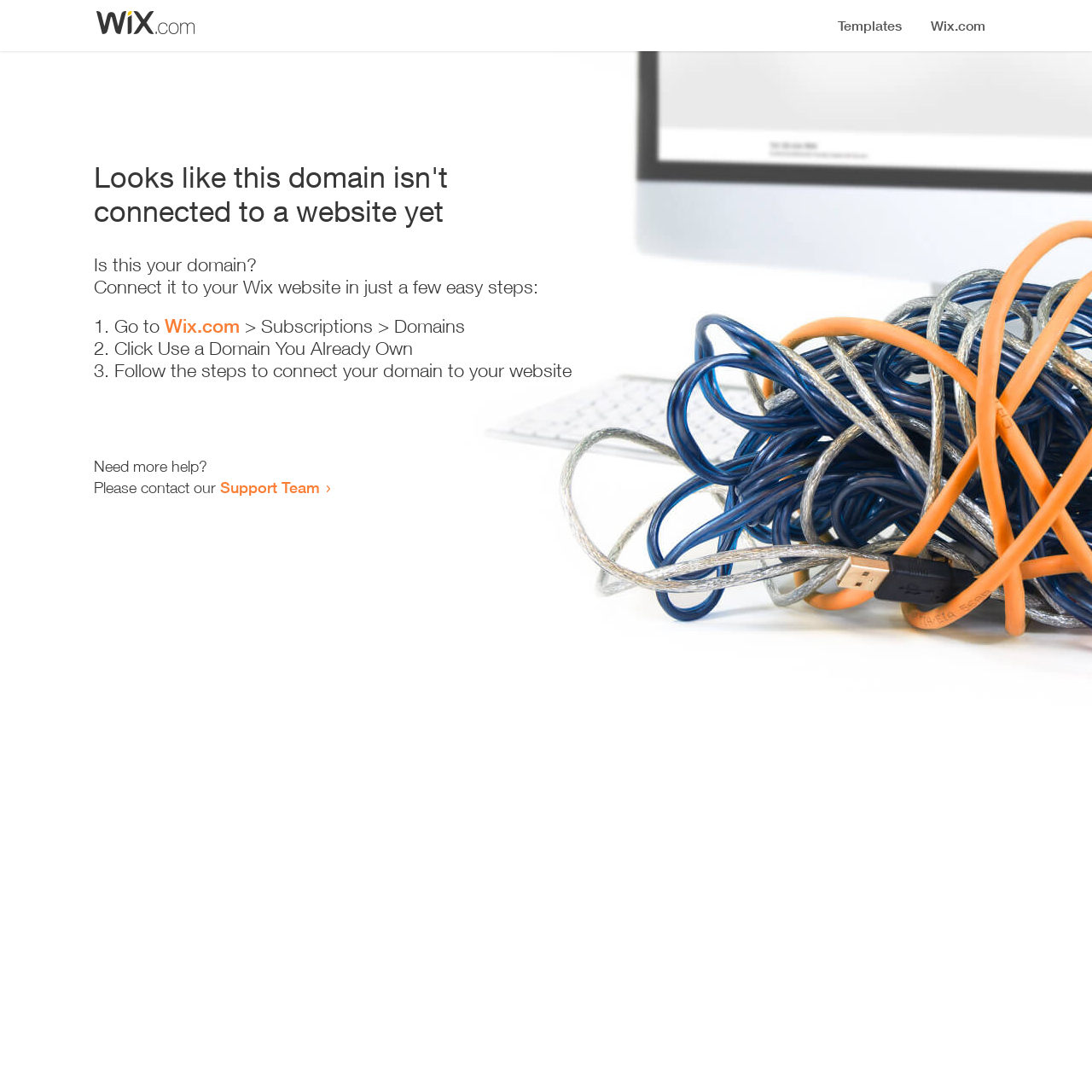What should the user do if they need more help?
Using the visual information, reply with a single word or short phrase.

Contact Support Team